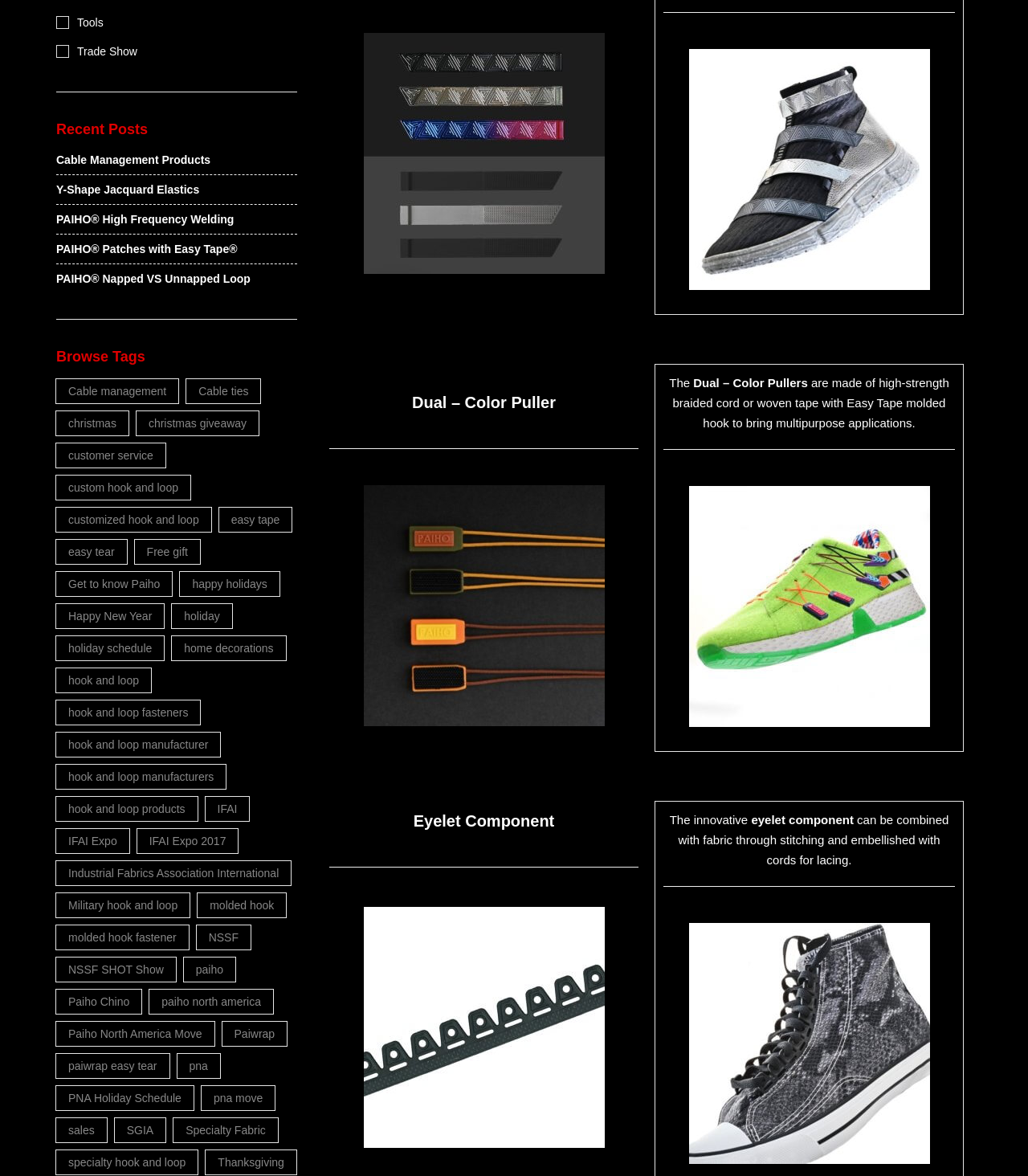Given the description "holiday schedule", provide the bounding box coordinates of the corresponding UI element.

[0.055, 0.541, 0.16, 0.561]